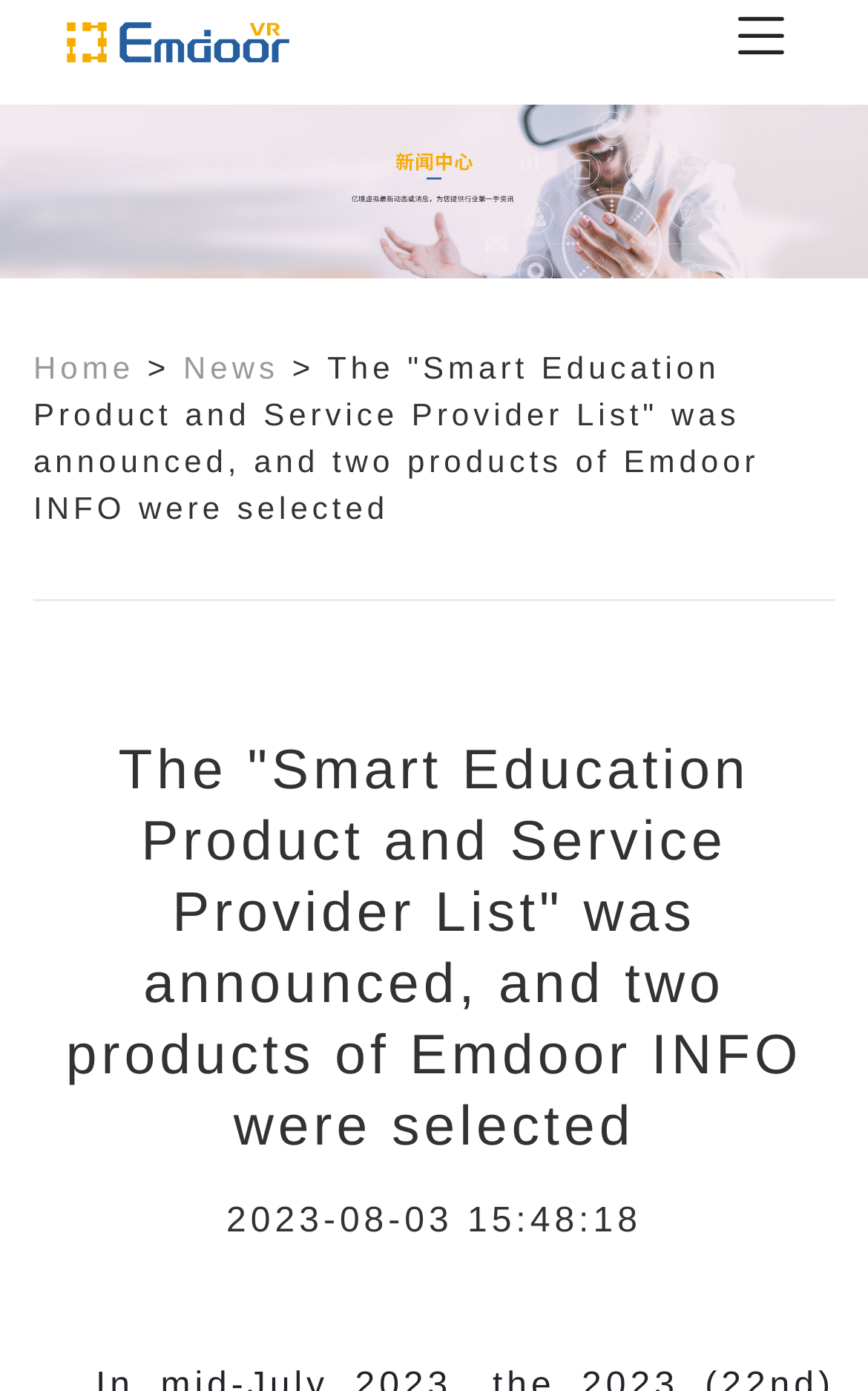How many navigation links are there?
Can you give a detailed and elaborate answer to the question?

I counted the number of navigation links by looking at the top navigation bar, where I saw three links: 'Home', 'News', and another link indicated by a '>' symbol.